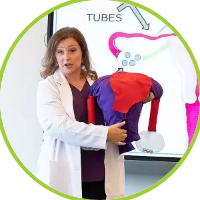Analyze the image and answer the question with as much detail as possible: 
What is the purpose of the visual aid behind the healthcare professional?

The visual aid behind the healthcare professional is likely a diagram or illustration of the human body's internal structures, which is used to enhance the educational experience and facilitate a better understanding of the bodily changes during puberty.